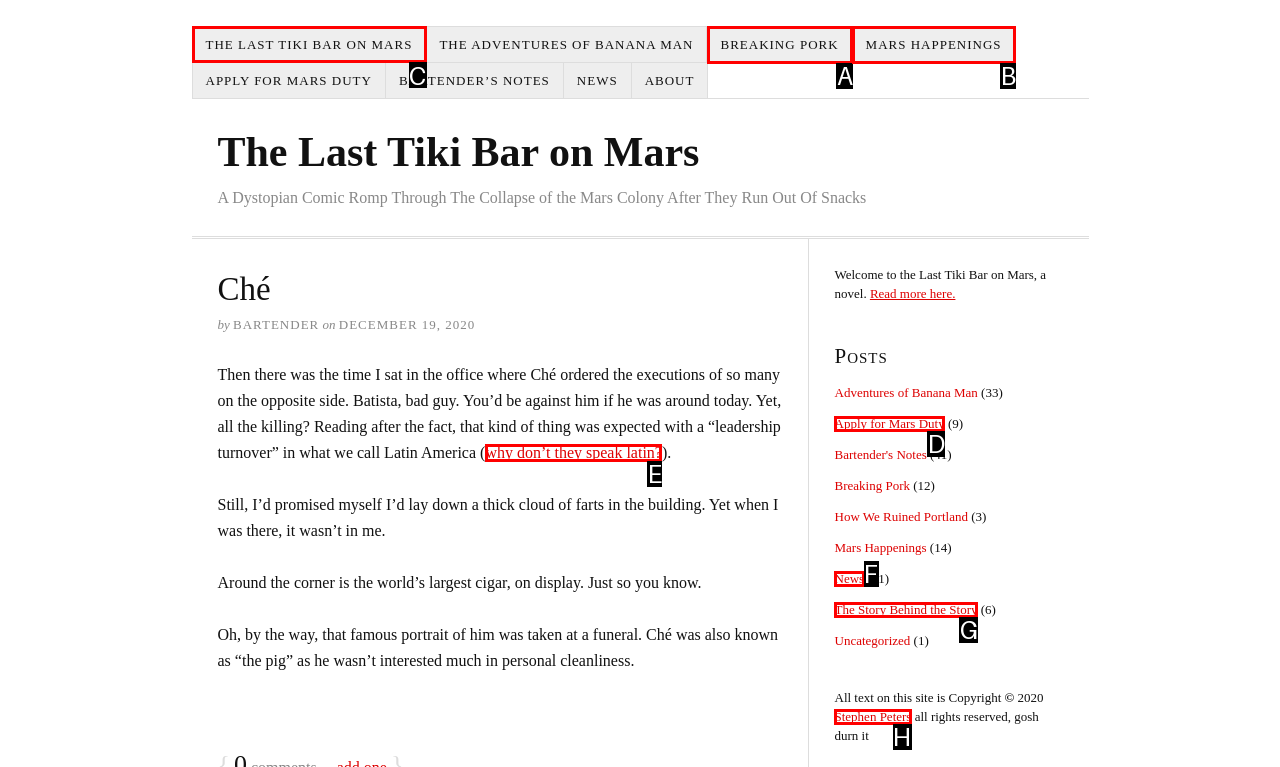For the instruction: Click on THE LAST TIKI BAR ON MARS, which HTML element should be clicked?
Respond with the letter of the appropriate option from the choices given.

C